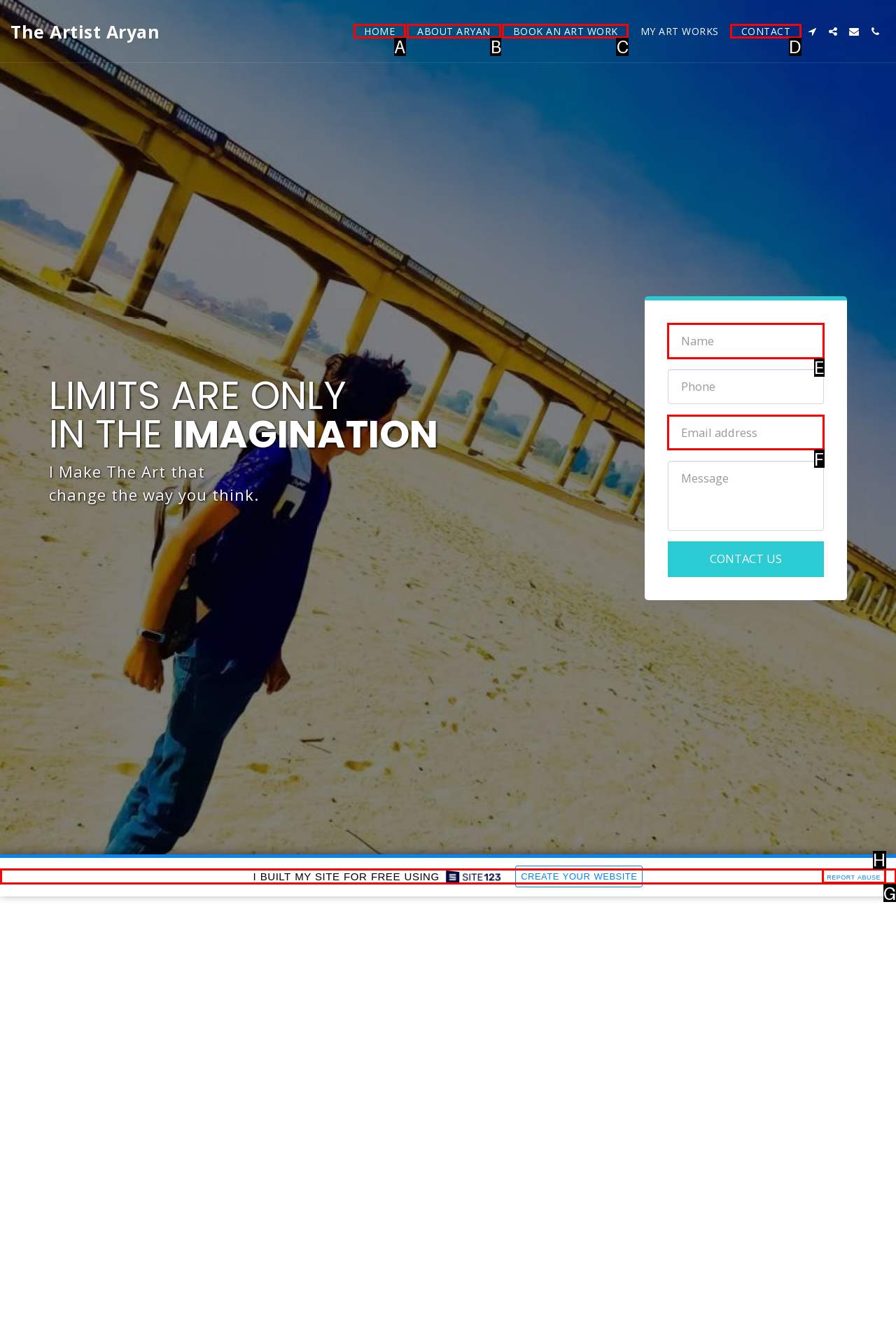Choose the HTML element that corresponds to the description: About Aryan
Provide the answer by selecting the letter from the given choices.

B